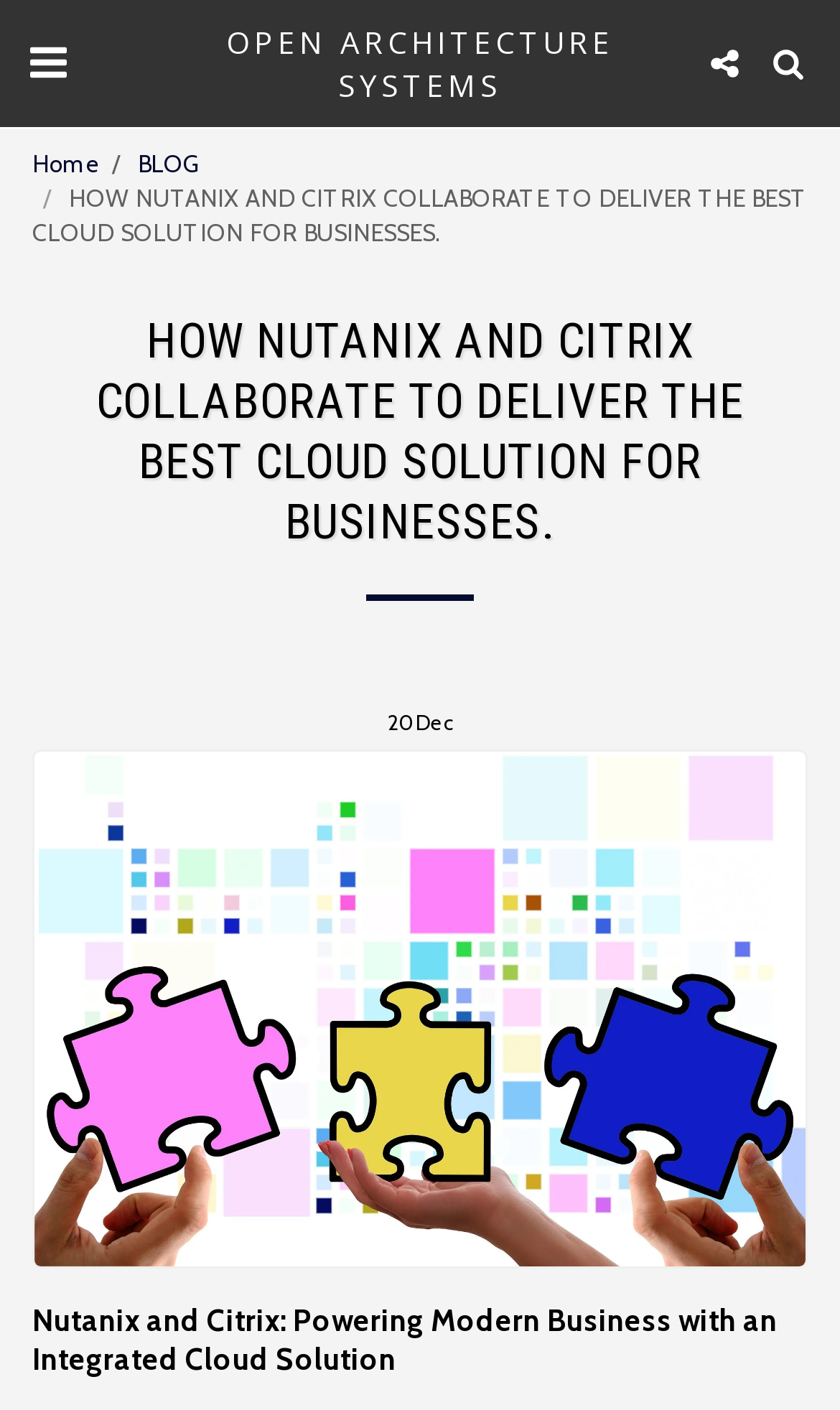Given the element description BLOG, specify the bounding box coordinates of the corresponding UI element in the format (top-left x, top-left y, bottom-right x, bottom-right y). All values must be between 0 and 1.

[0.164, 0.105, 0.236, 0.127]